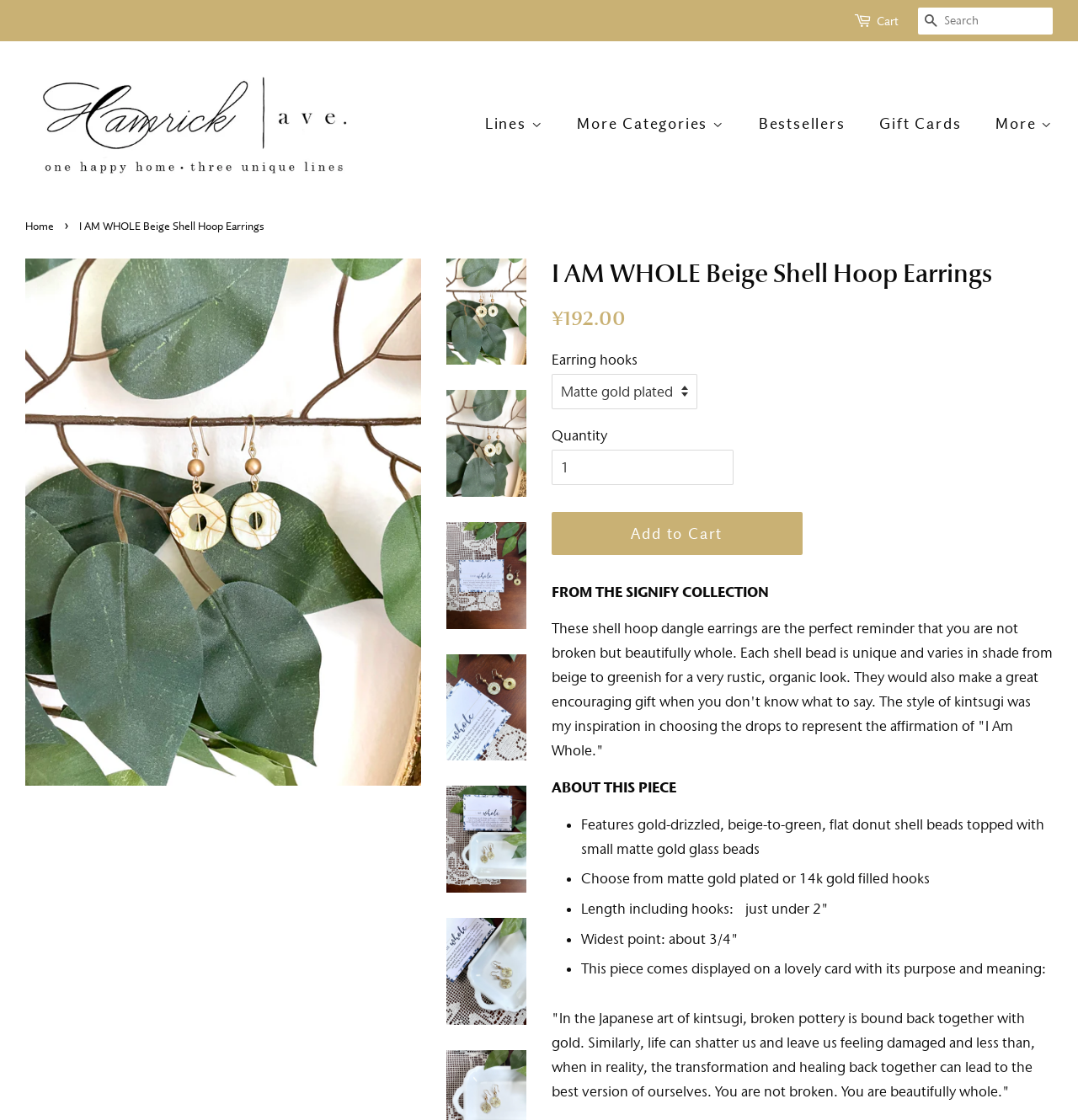Find the bounding box coordinates of the clickable area required to complete the following action: "Check product details".

[0.414, 0.231, 0.488, 0.326]